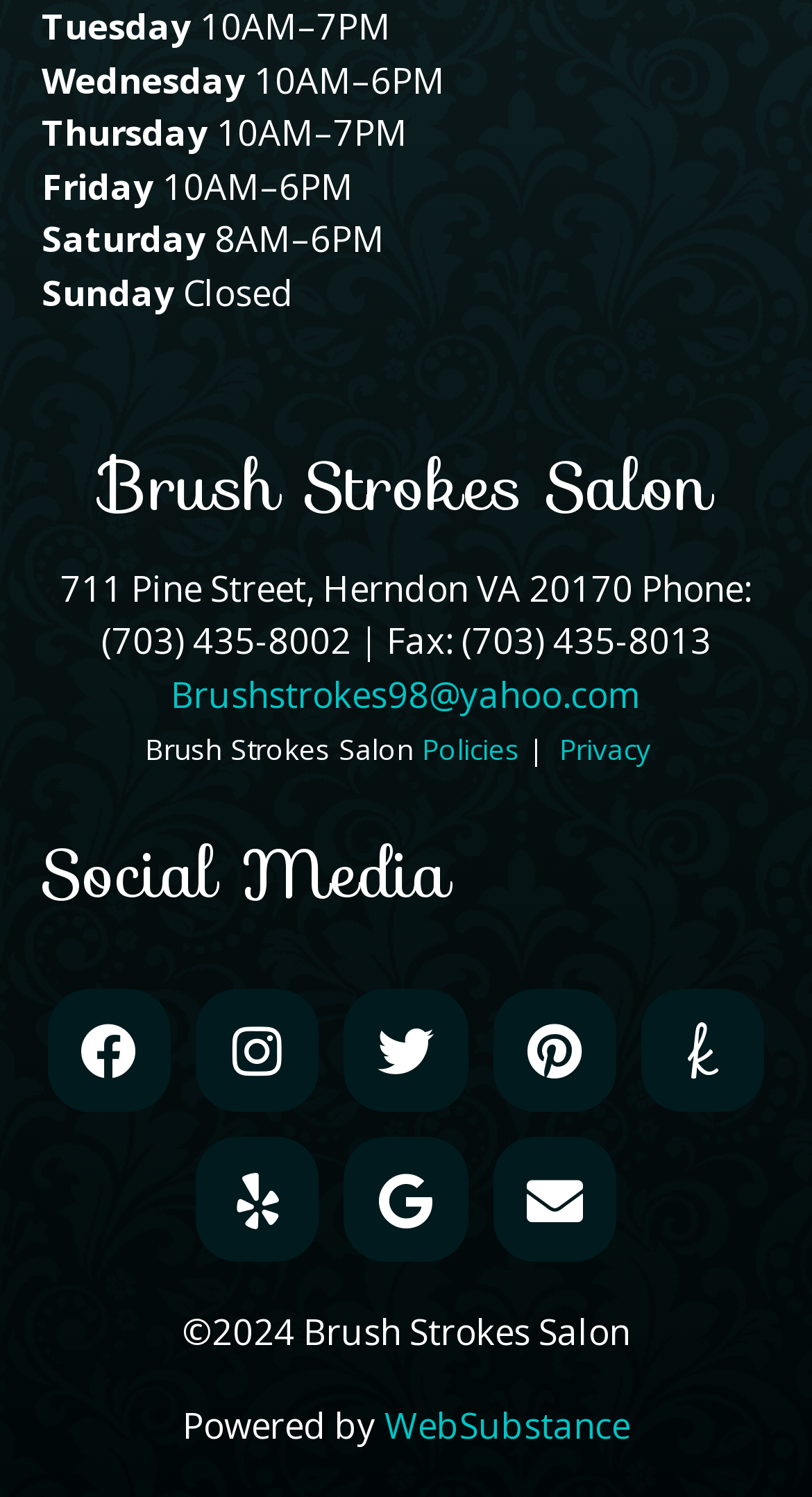Please locate the bounding box coordinates of the region I need to click to follow this instruction: "Send an email to the salon".

[0.21, 0.447, 0.79, 0.479]